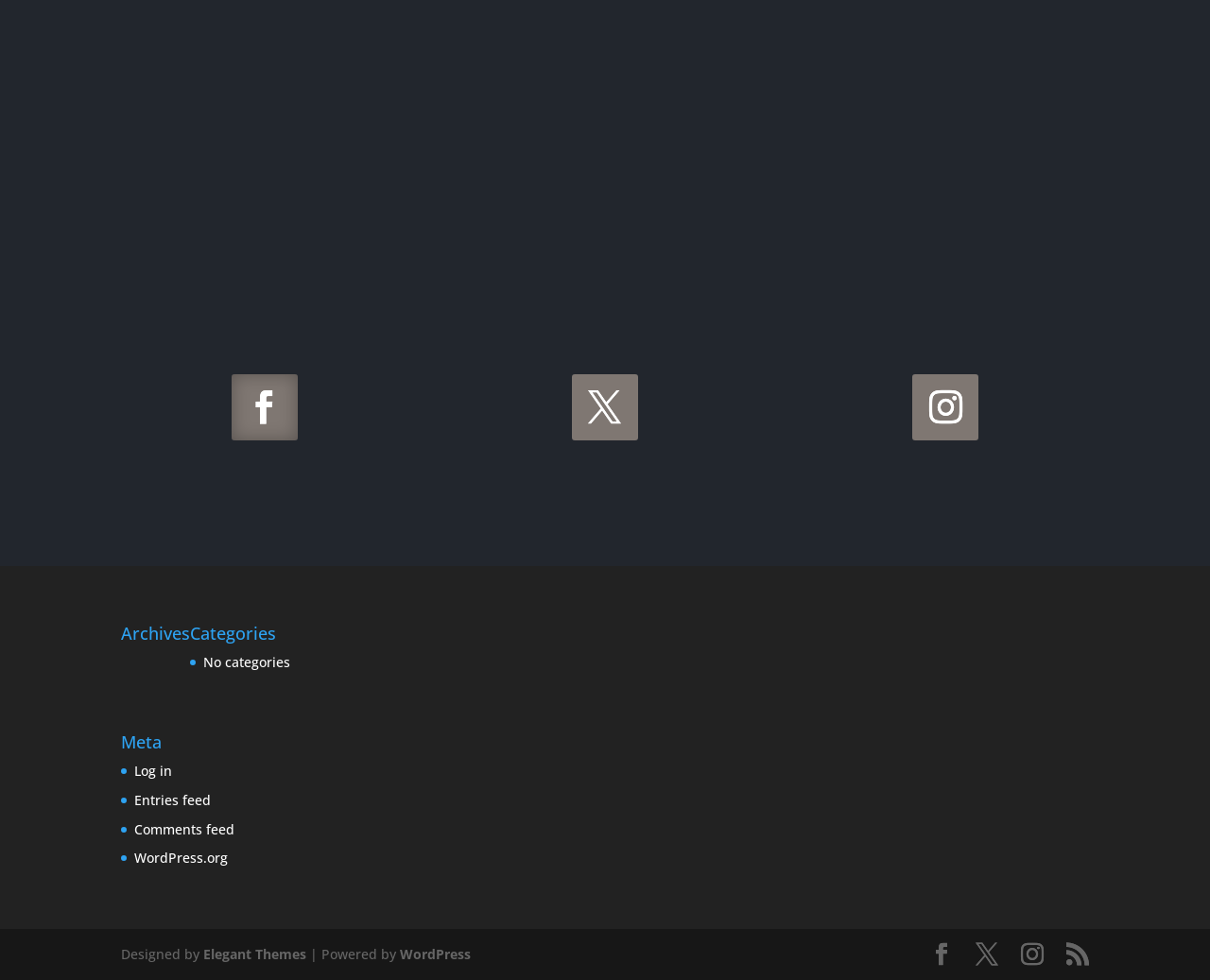Find the bounding box coordinates for the area that must be clicked to perform this action: "Check out Elegant Themes".

[0.168, 0.965, 0.253, 0.983]